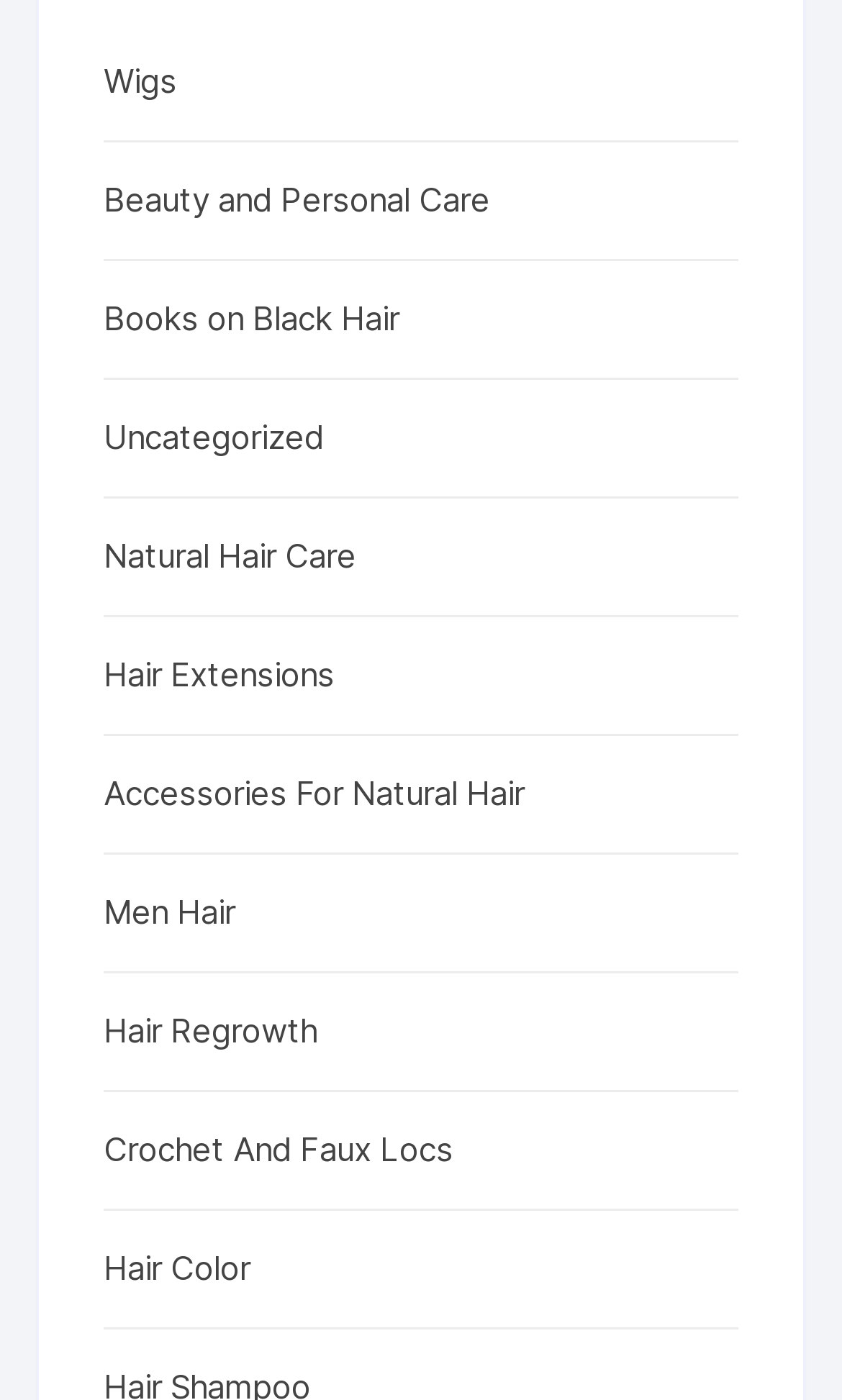Given the description: "Natural Hair Care", determine the bounding box coordinates of the UI element. The coordinates should be formatted as four float numbers between 0 and 1, [left, top, right, bottom].

[0.123, 0.379, 0.802, 0.416]